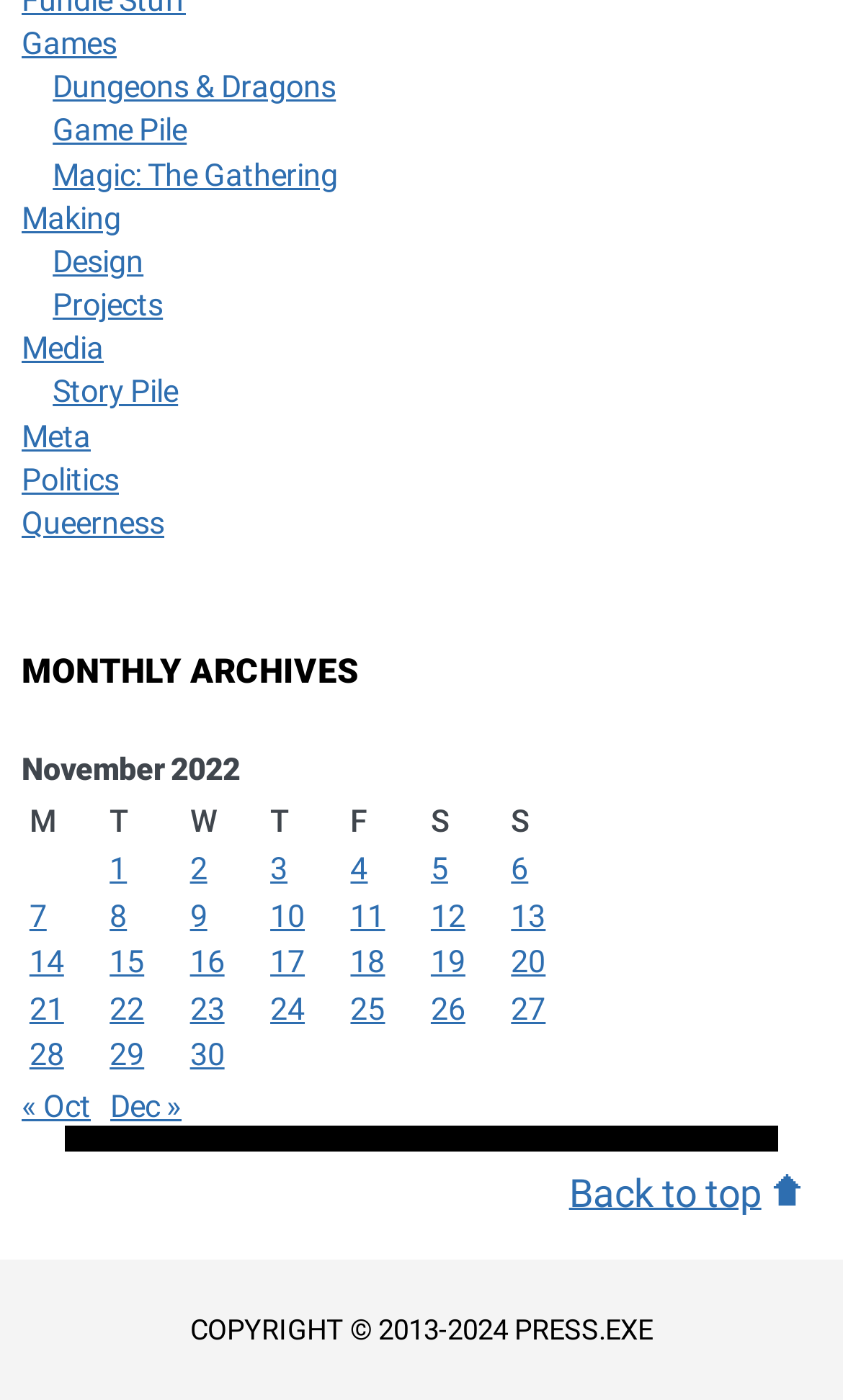Locate the bounding box coordinates of the clickable part needed for the task: "Contact us via phone".

None